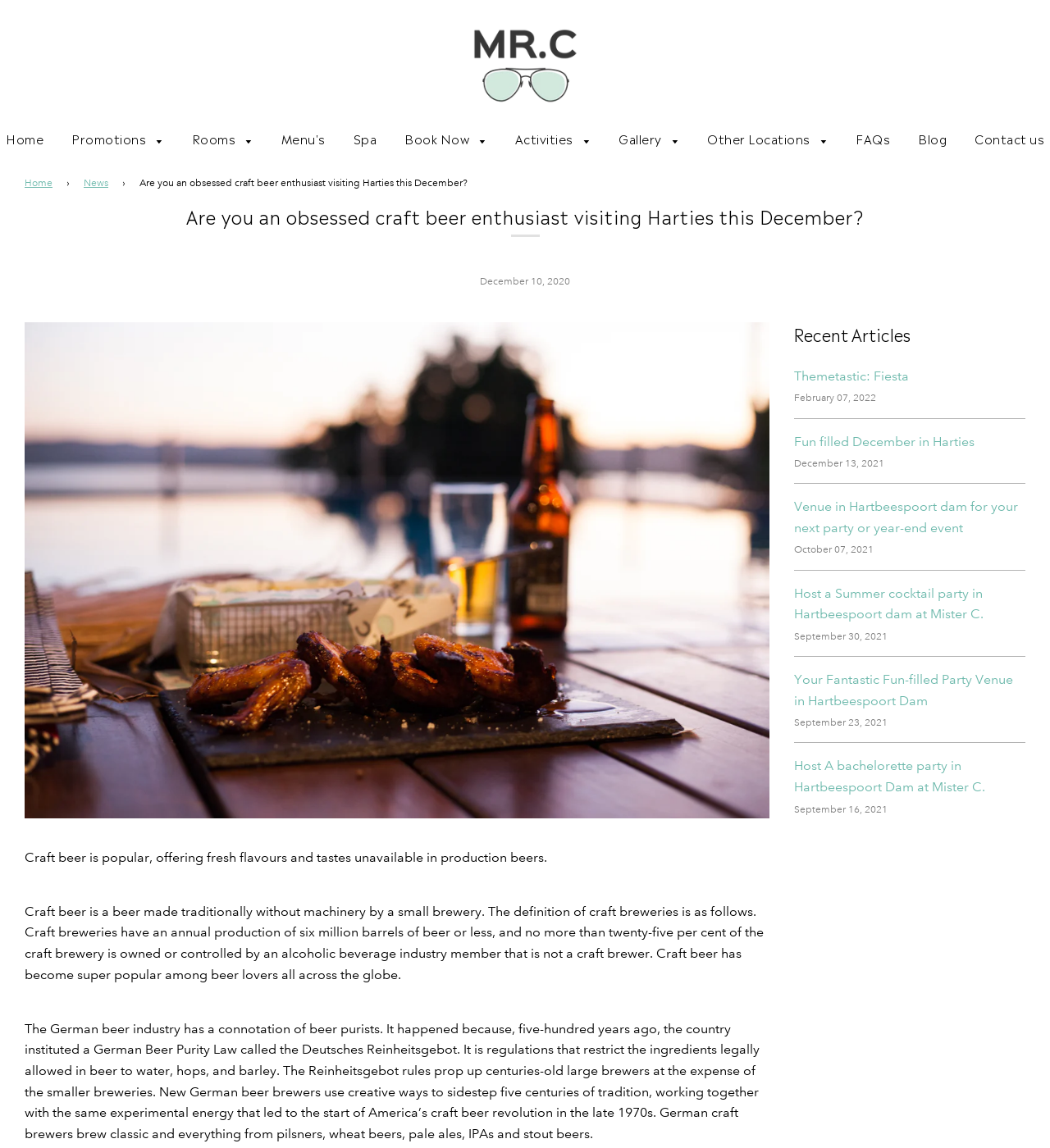Can you determine the main header of this webpage?

Are you an obsessed craft beer enthusiast visiting Harties this December?